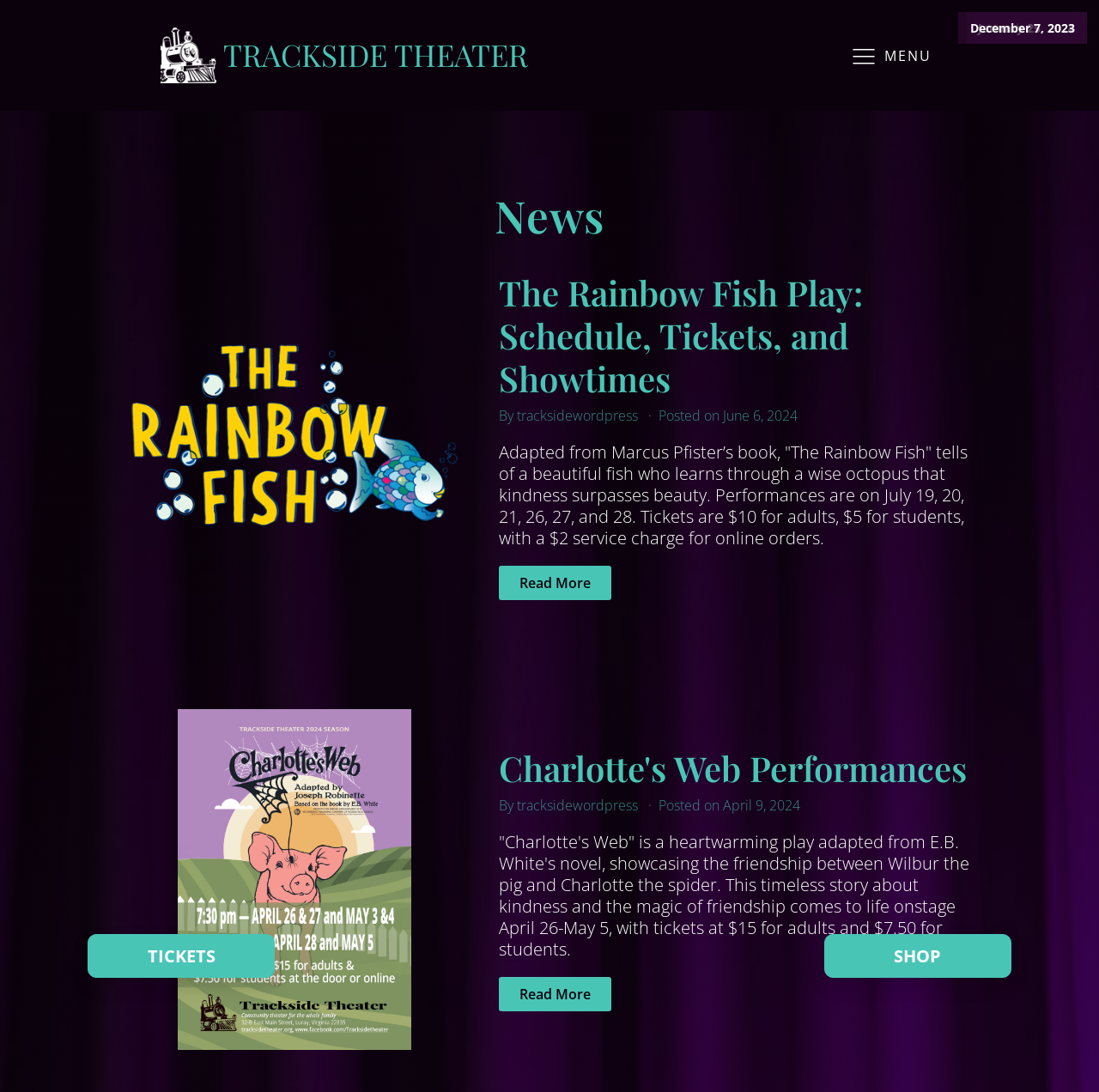Given the description "TICKETS", determine the bounding box of the corresponding UI element.

[0.08, 0.855, 0.25, 0.895]